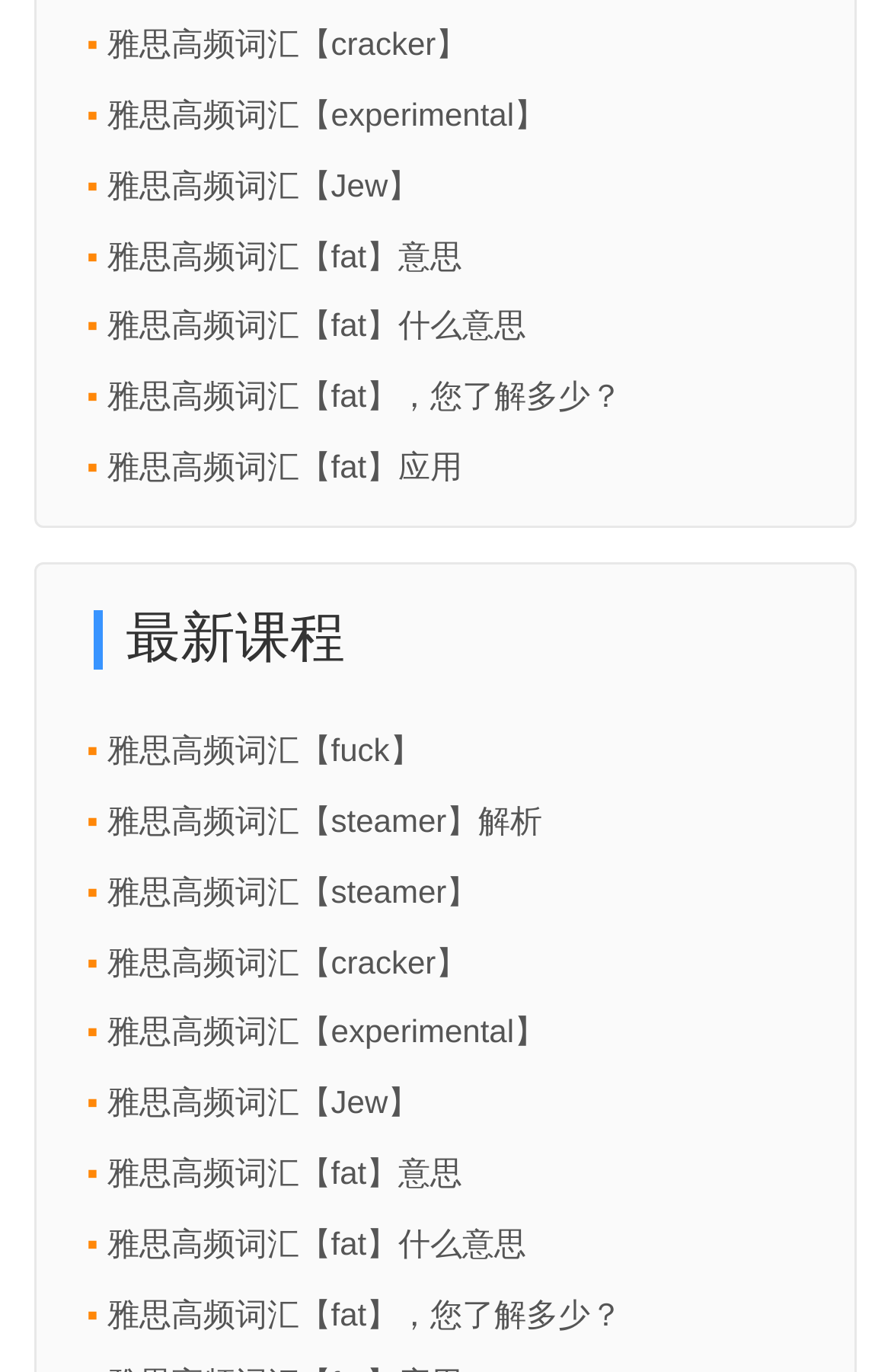Specify the bounding box coordinates of the area that needs to be clicked to achieve the following instruction: "check the application of 'fat' in IELTS".

[0.097, 0.326, 0.519, 0.353]